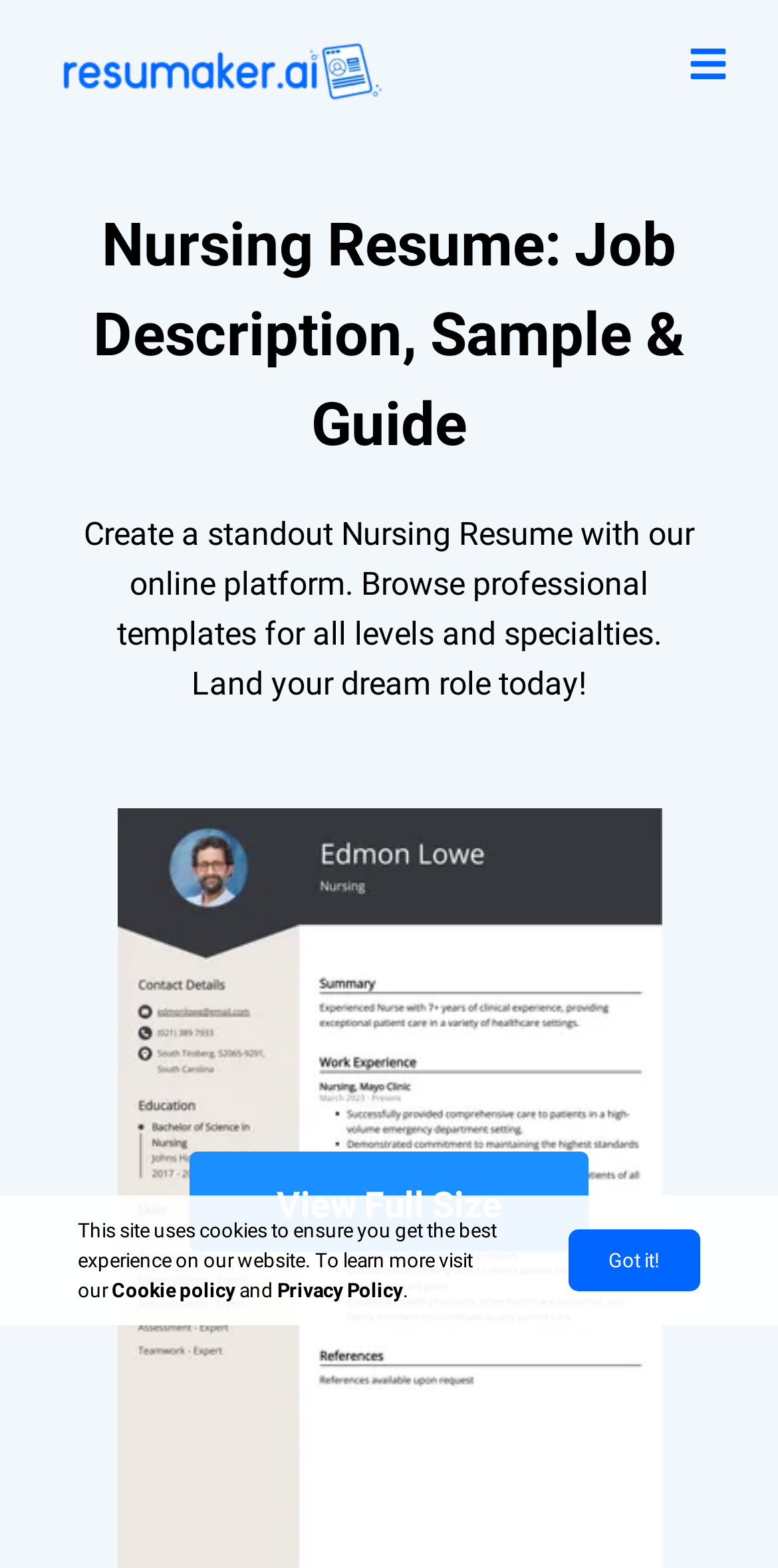What types of nursing resumes are supported?
Give a comprehensive and detailed explanation for the question.

The subheading on the webpage mentions that the website offers professional templates for all levels and specialties, implying that users can create resumes for various nursing roles and specialties.